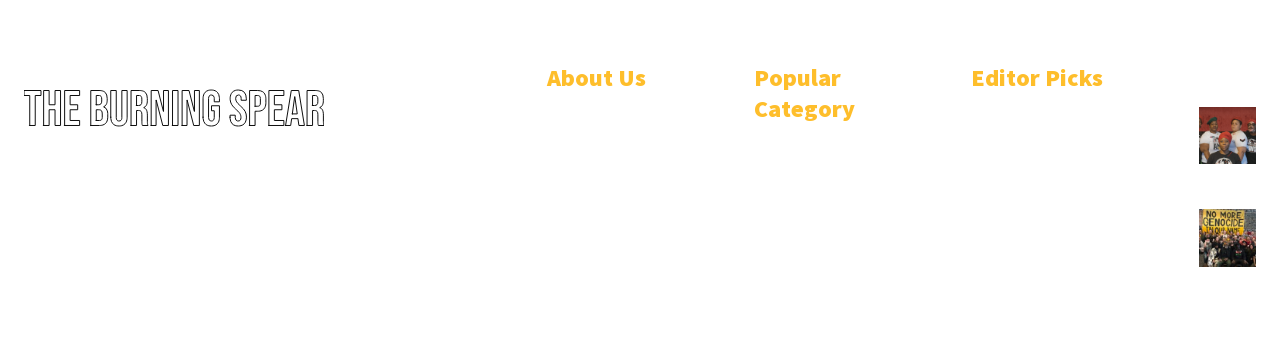Determine the bounding box coordinates of the region I should click to achieve the following instruction: "Click the 'About Us' link". Ensure the bounding box coordinates are four float numbers between 0 and 1, i.e., [left, top, right, bottom].

[0.427, 0.171, 0.573, 0.264]